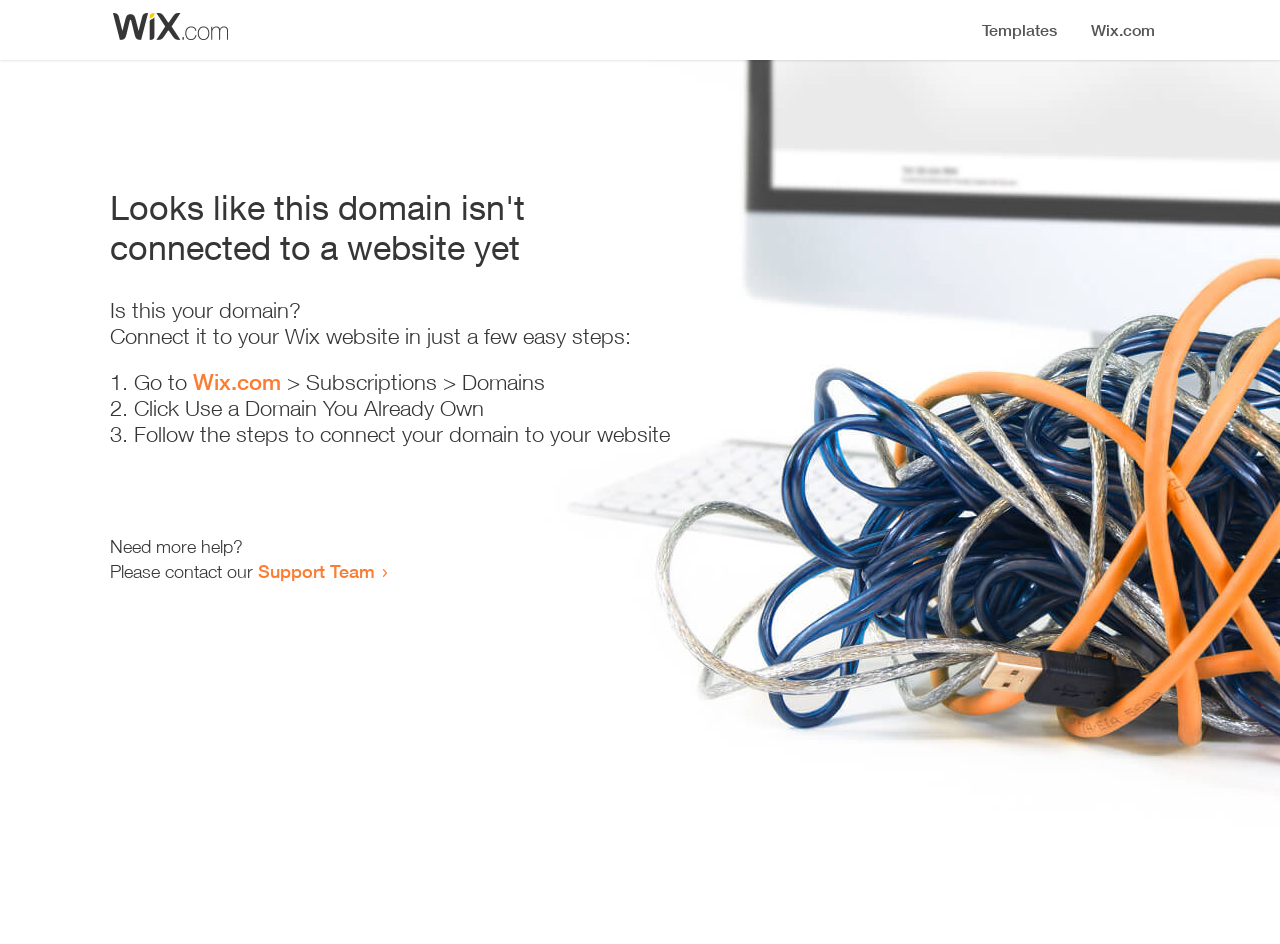Extract the heading text from the webpage.

Looks like this domain isn't
connected to a website yet